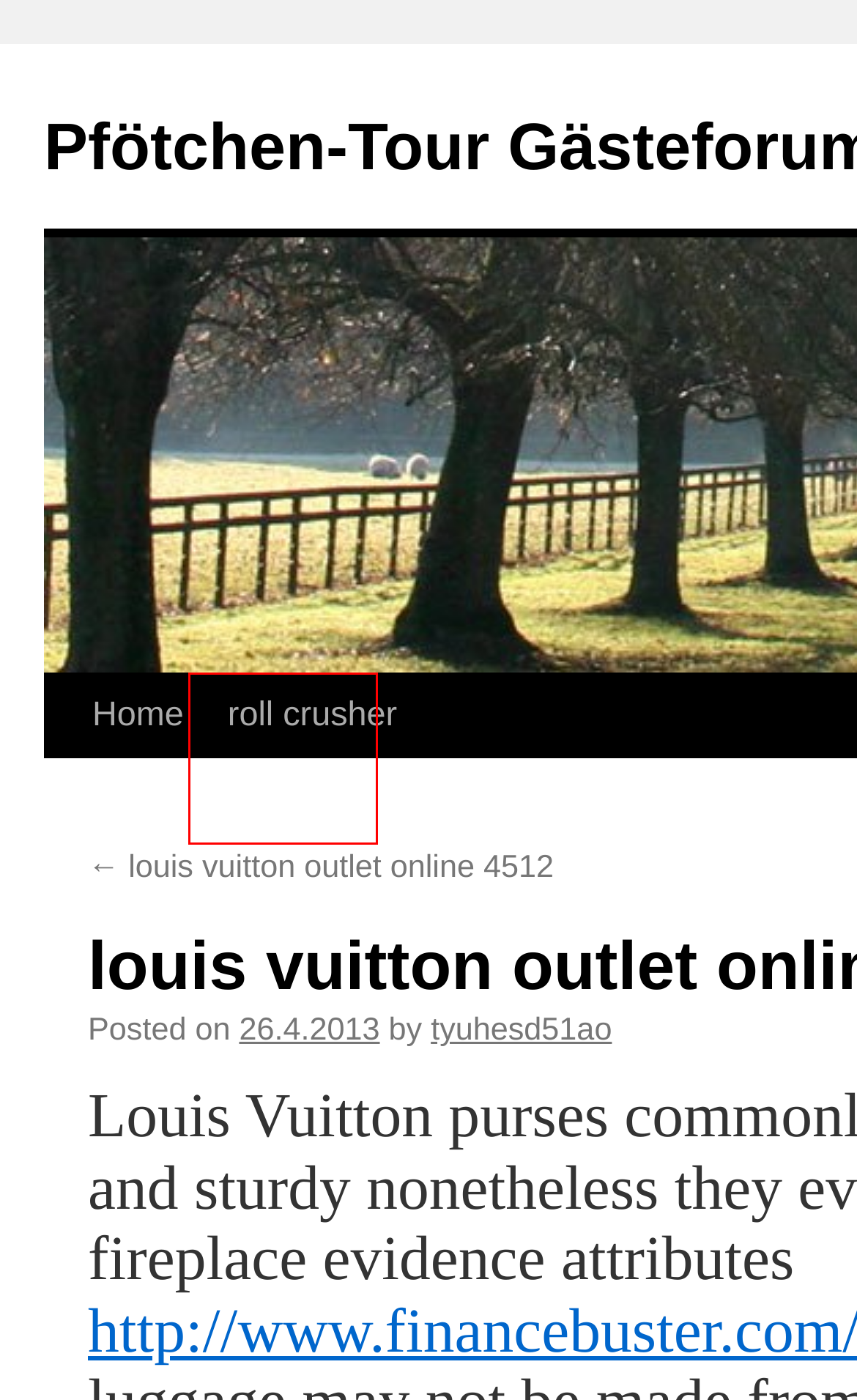A screenshot of a webpage is given, marked with a red bounding box around a UI element. Please select the most appropriate webpage description that fits the new page after clicking the highlighted element. Here are the candidates:
A. louis vuitton online | Pfötchen-Tour Gästeforum
B. February | 2013 | Pfötchen-Tour Gästeforum
C. September | 2022 | Pfötchen-Tour Gästeforum
D. ylnx christian louboutin replica qjcy | Pfötchen-Tour Gästeforum
E. louis vuitton outlet online 4512 | Pfötchen-Tour Gästeforum
F. tyuhesd51ao | Pfötchen-Tour Gästeforum
G. April | 2013 | Pfötchen-Tour Gästeforum
H. roll crusher | Pfötchen-Tour Gästeforum

H